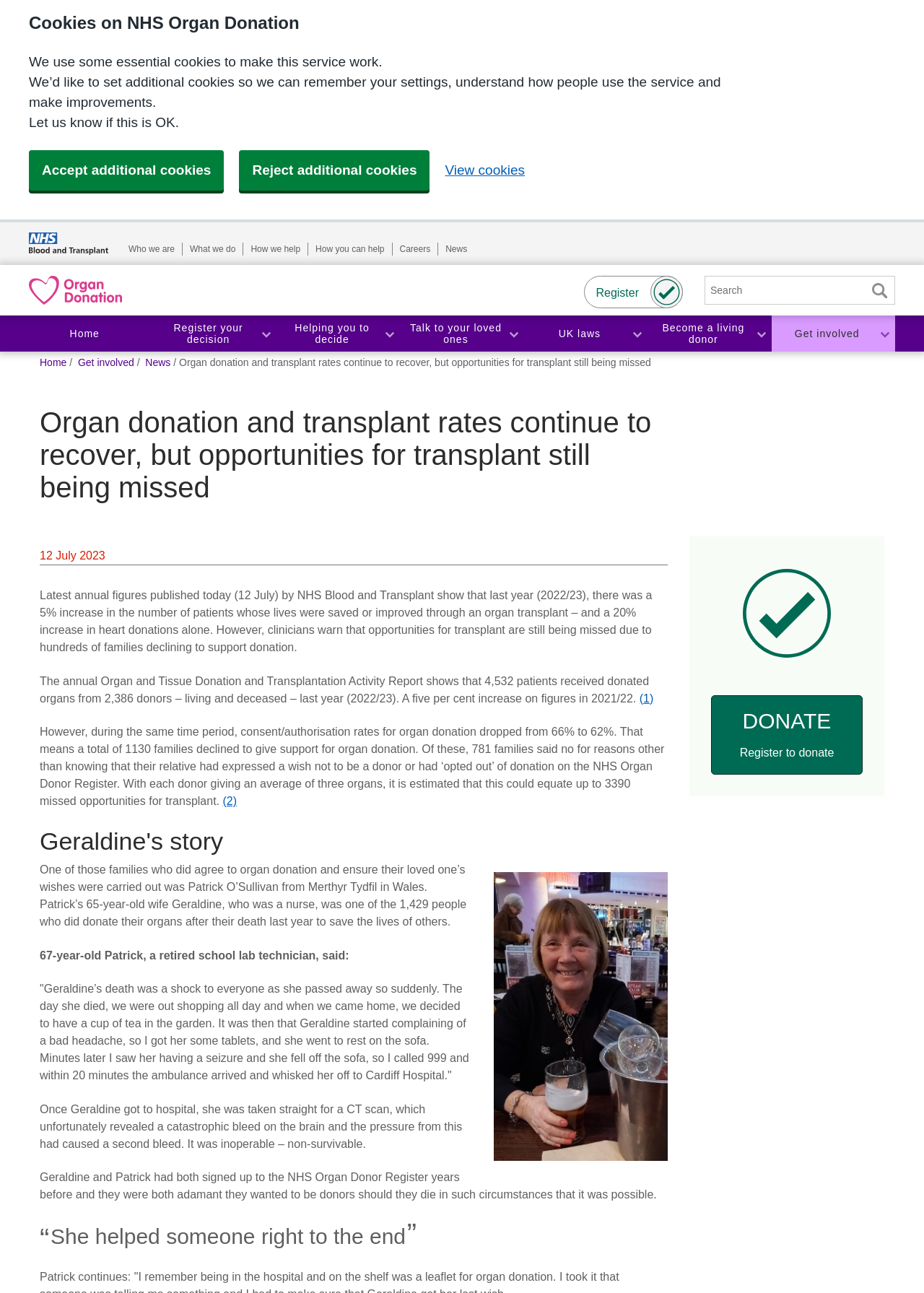What is the current consent/authorisation rate for organ donation?
Based on the image, respond with a single word or phrase.

62%